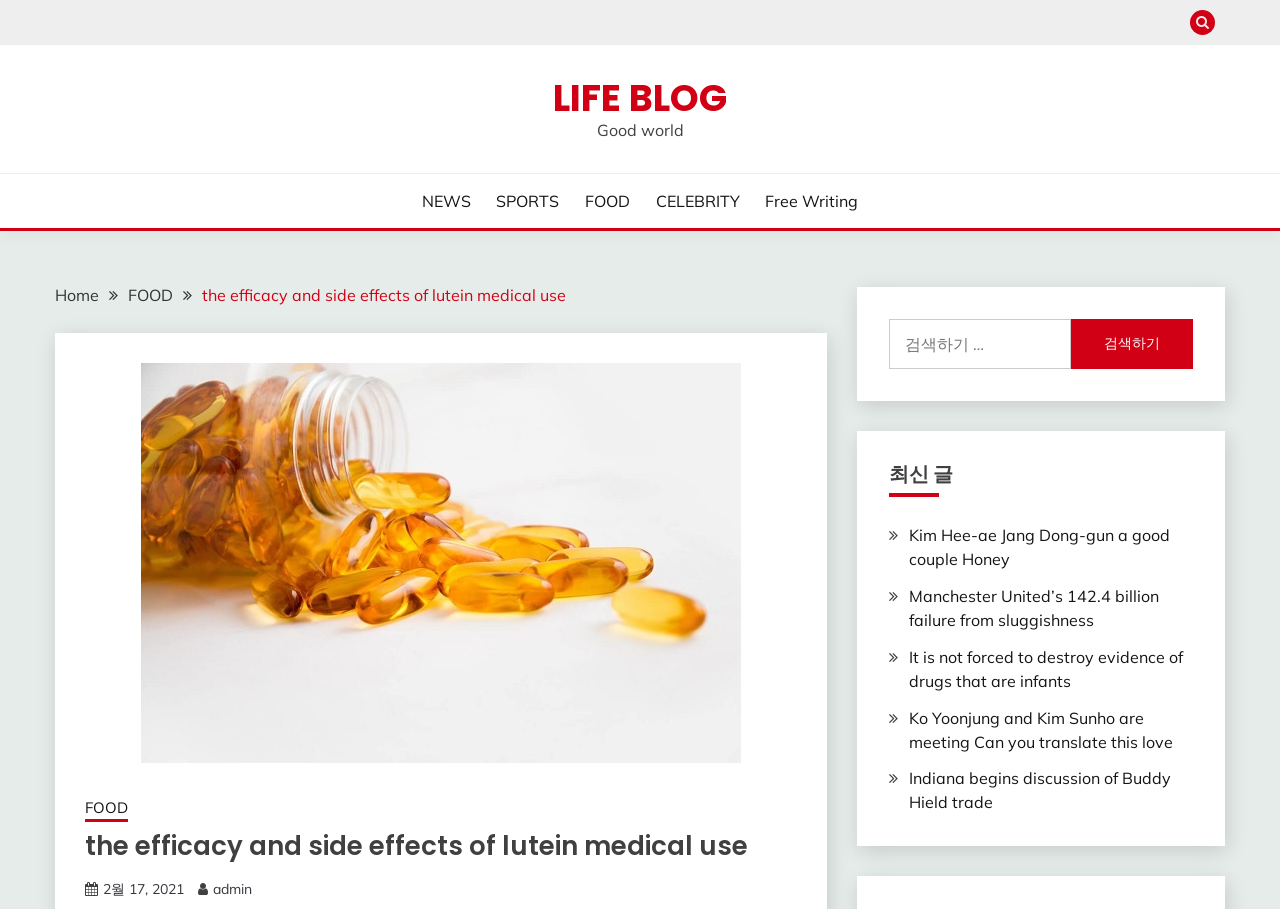What is the purpose of the button with the search icon?
Based on the image, provide your answer in one word or phrase.

Search